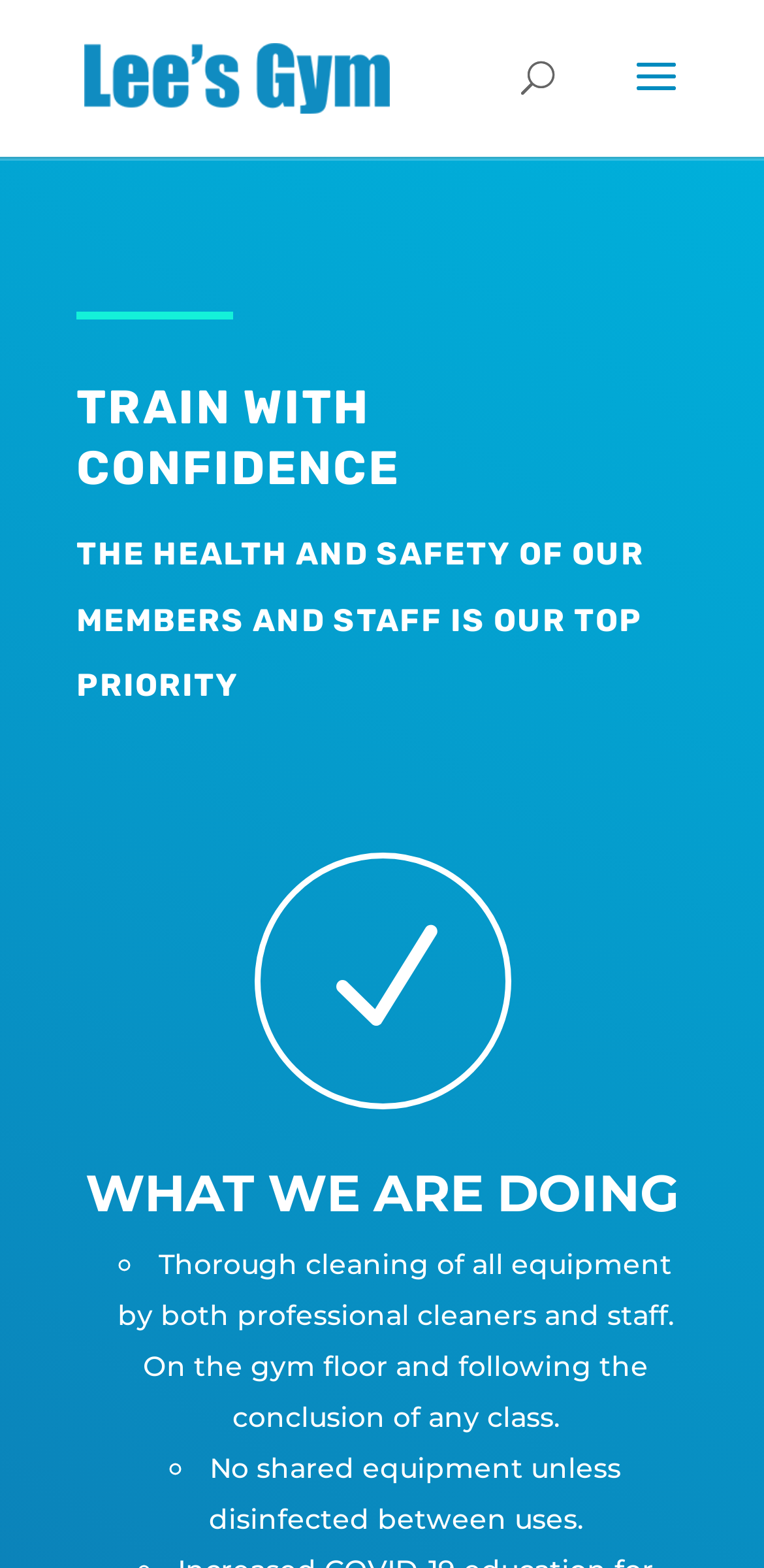Using a single word or phrase, answer the following question: 
What is the purpose of the webpage?

To inform about gym safety